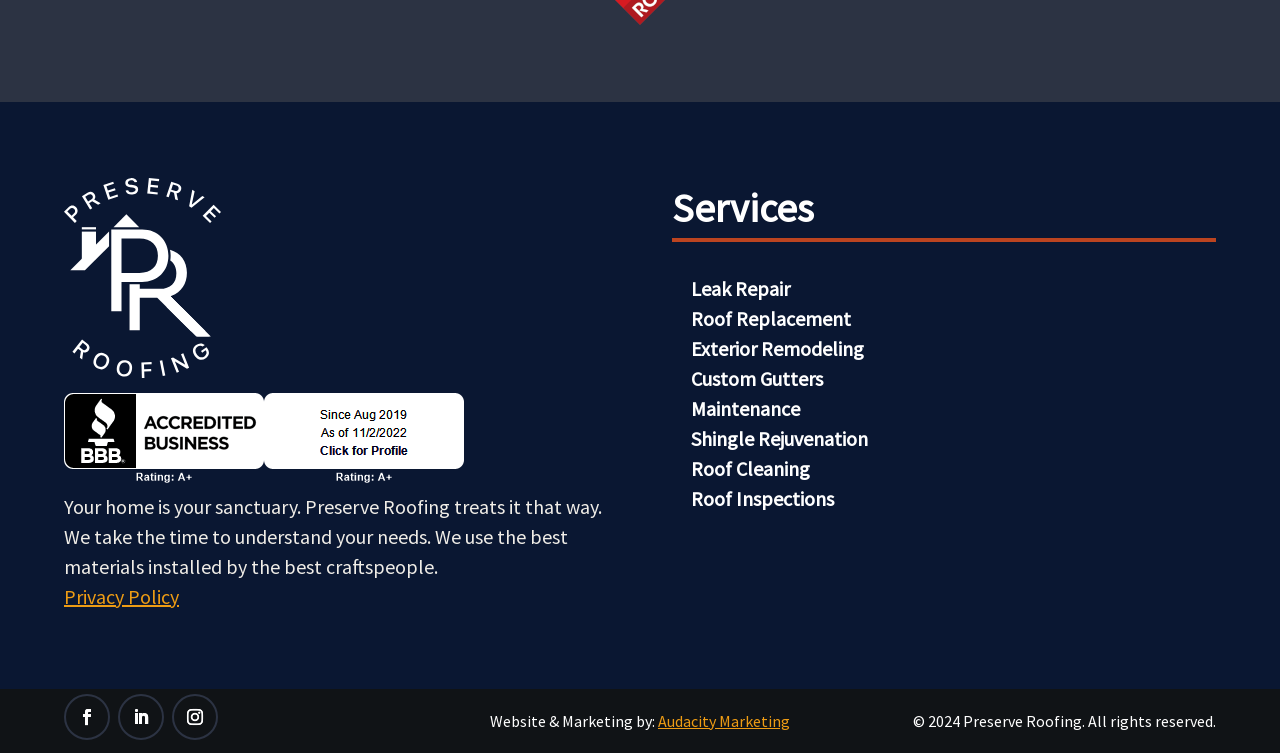Provide a brief response to the question below using one word or phrase:
What year is the copyright for?

2024